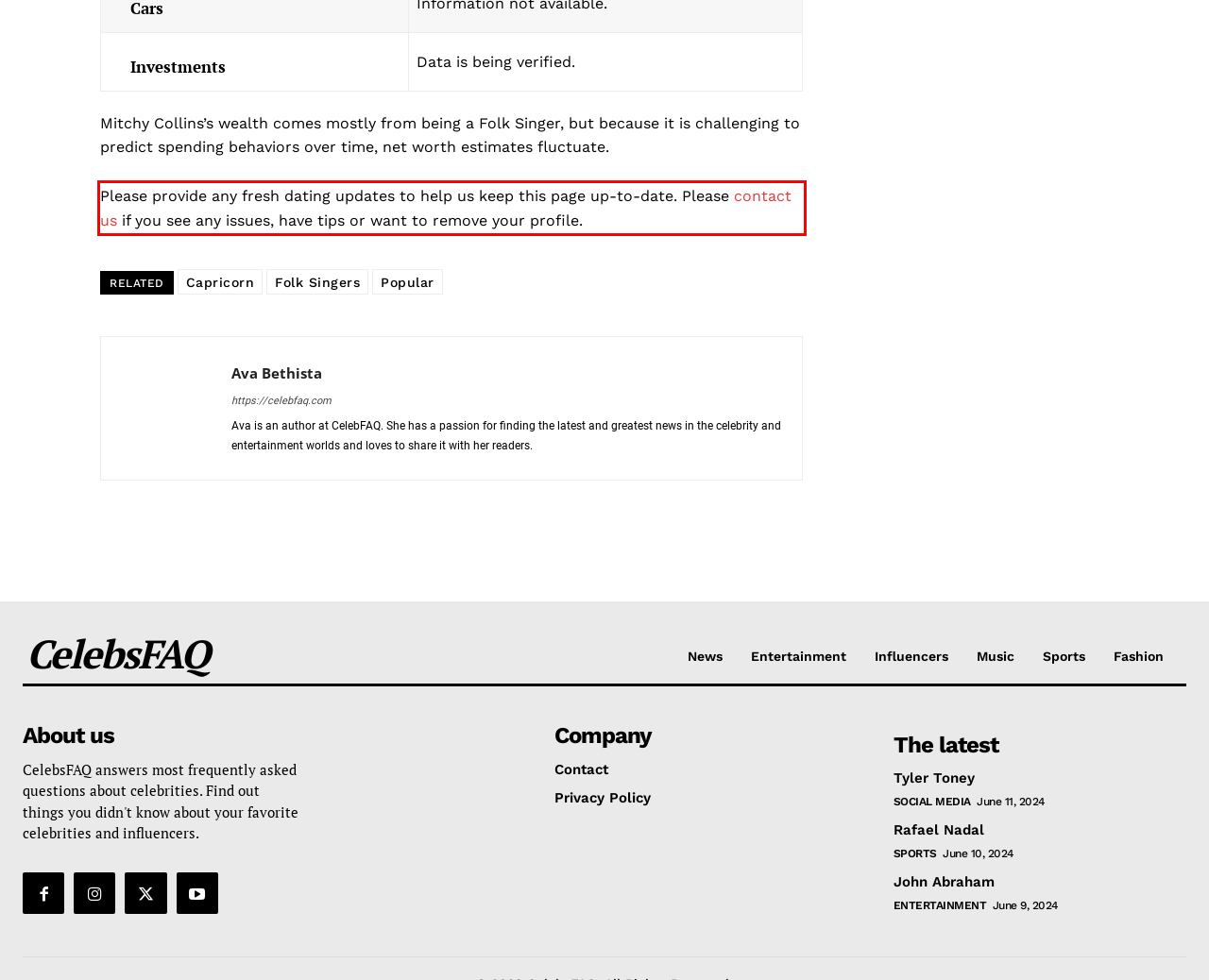Analyze the webpage screenshot and use OCR to recognize the text content in the red bounding box.

Please provide any fresh dating updates to help us keep this page up-to-date. Please contact us if you see any issues, have tips or want to remove your profile.